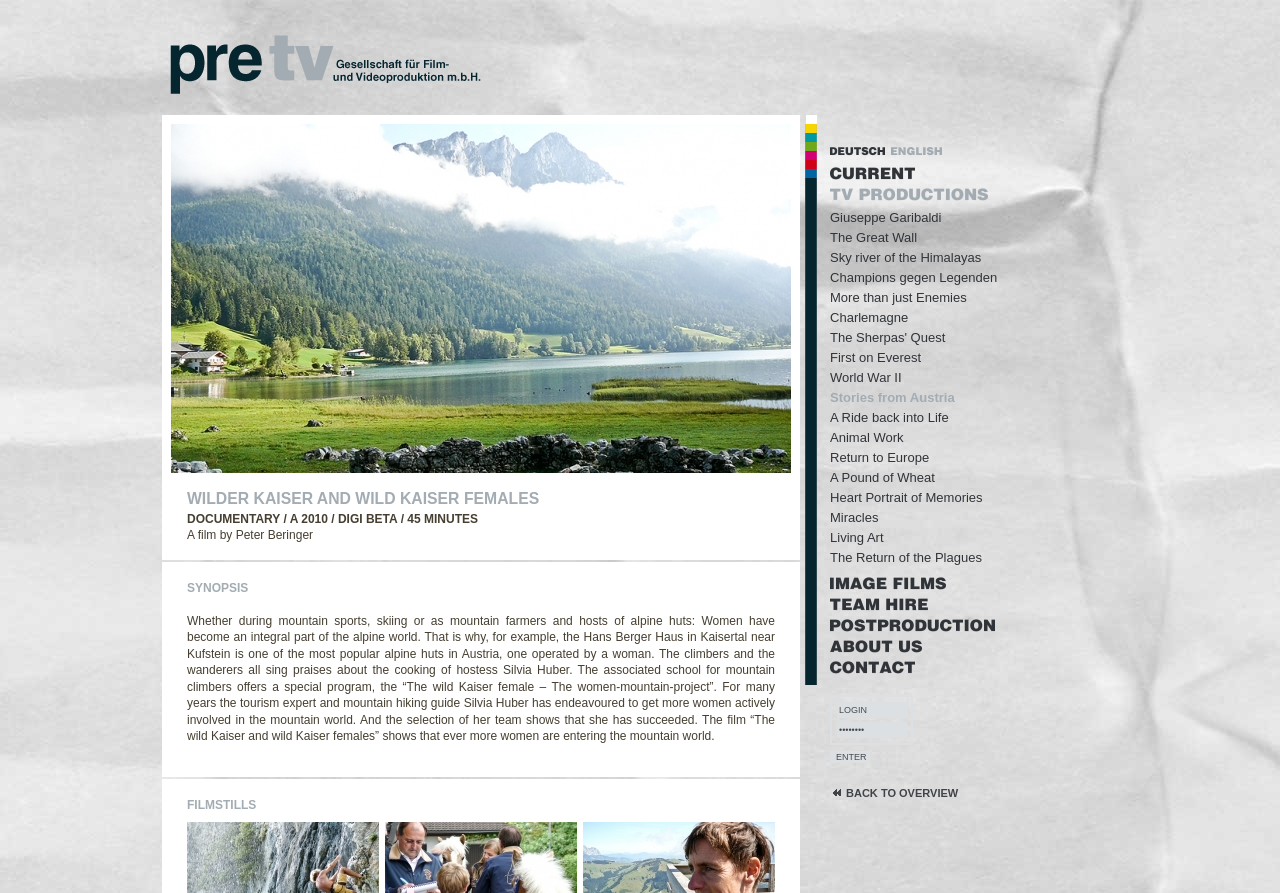Determine the bounding box coordinates of the clickable element to complete this instruction: "Enter login credentials". Provide the coordinates in the format of four float numbers between 0 and 1, [left, top, right, bottom].

[0.654, 0.786, 0.709, 0.804]